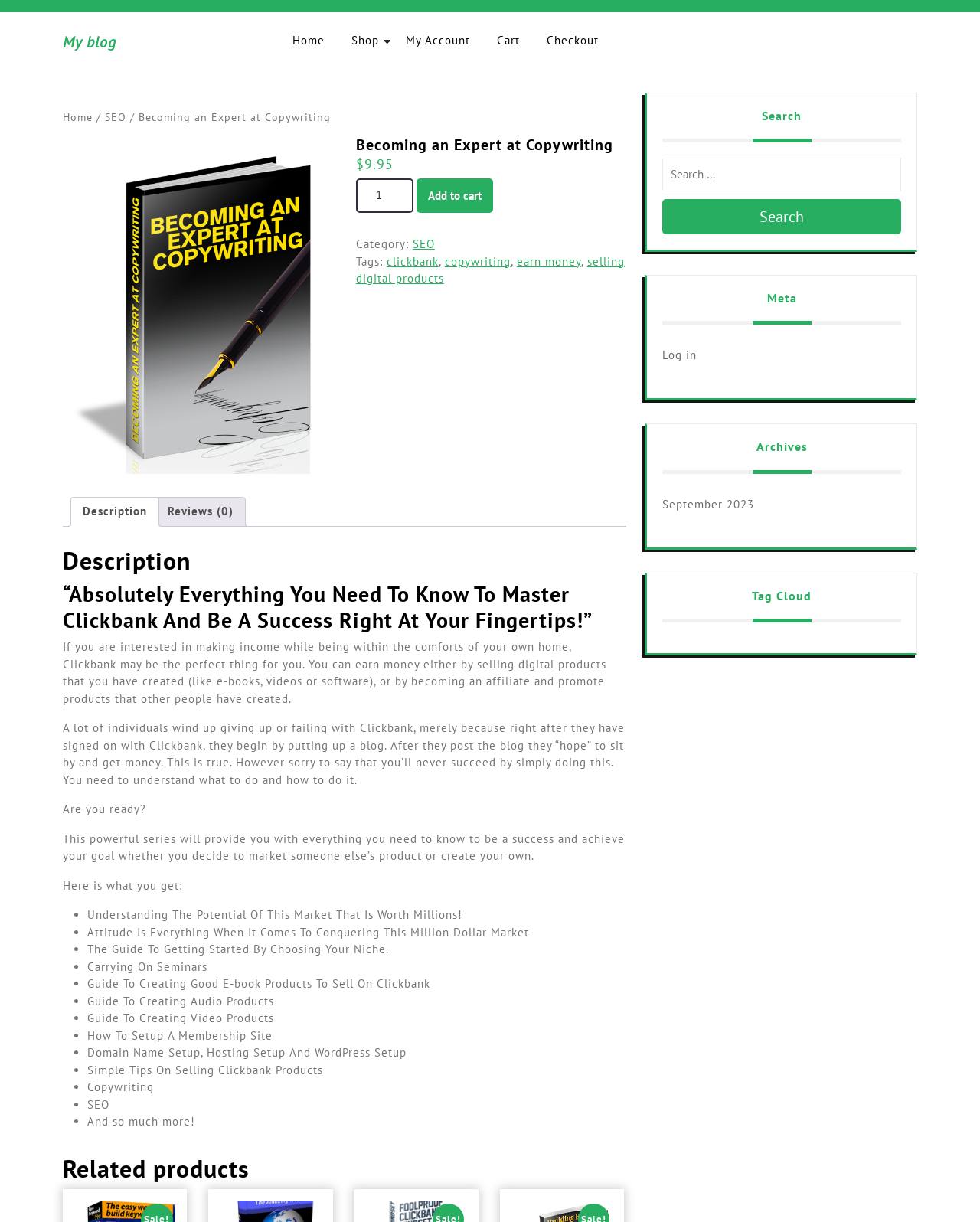How many reviews does the product have?
Please give a detailed and elaborate answer to the question.

The number of reviews can be found in the tab element at the bottom of the product description, which says 'Reviews (0)'.